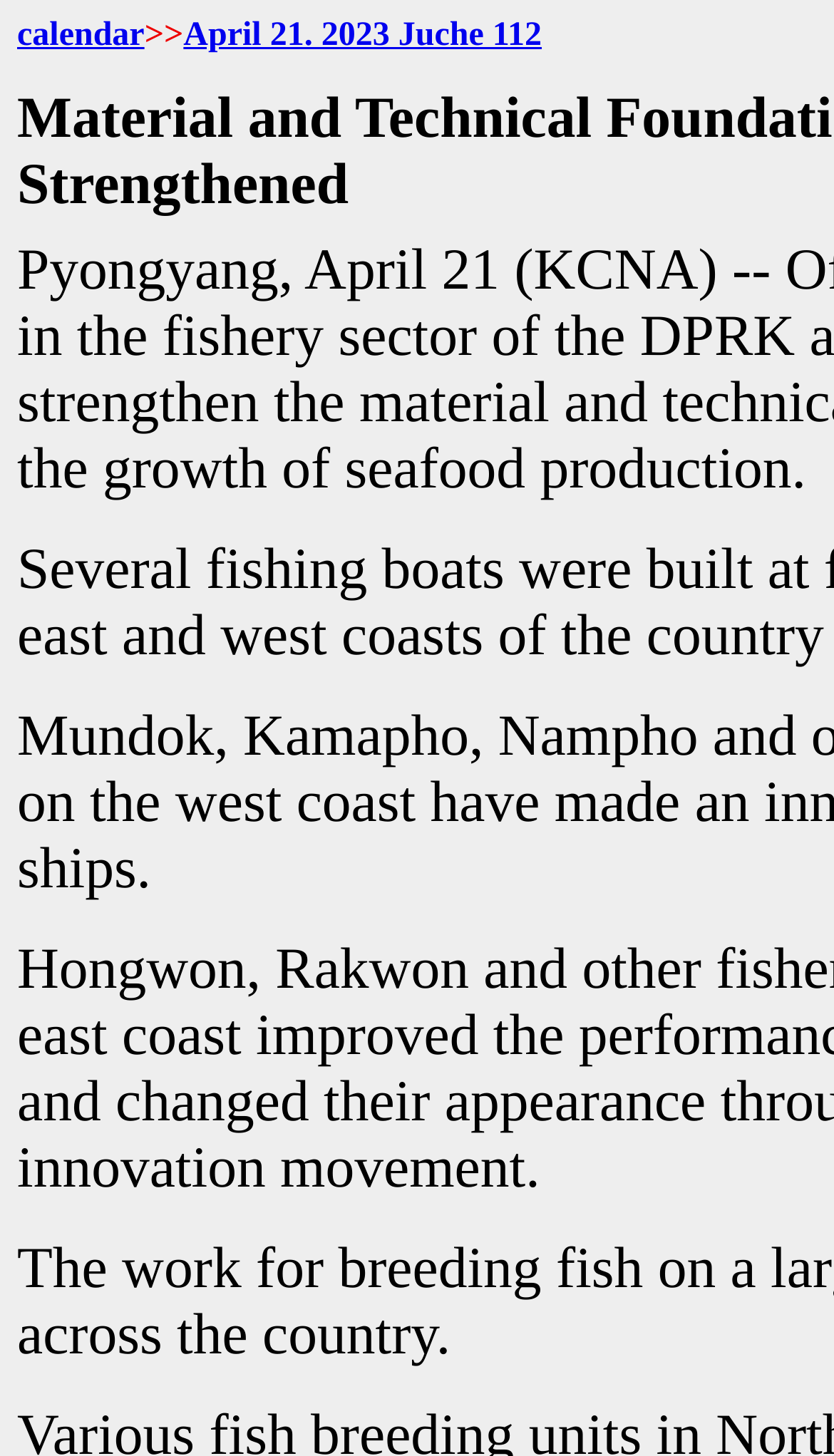Using the webpage screenshot, find the UI element described by April 21. 2023 Juche 112. Provide the bounding box coordinates in the format (top-left x, top-left y, bottom-right x, bottom-right y), ensuring all values are floating point numbers between 0 and 1.

[0.22, 0.012, 0.65, 0.037]